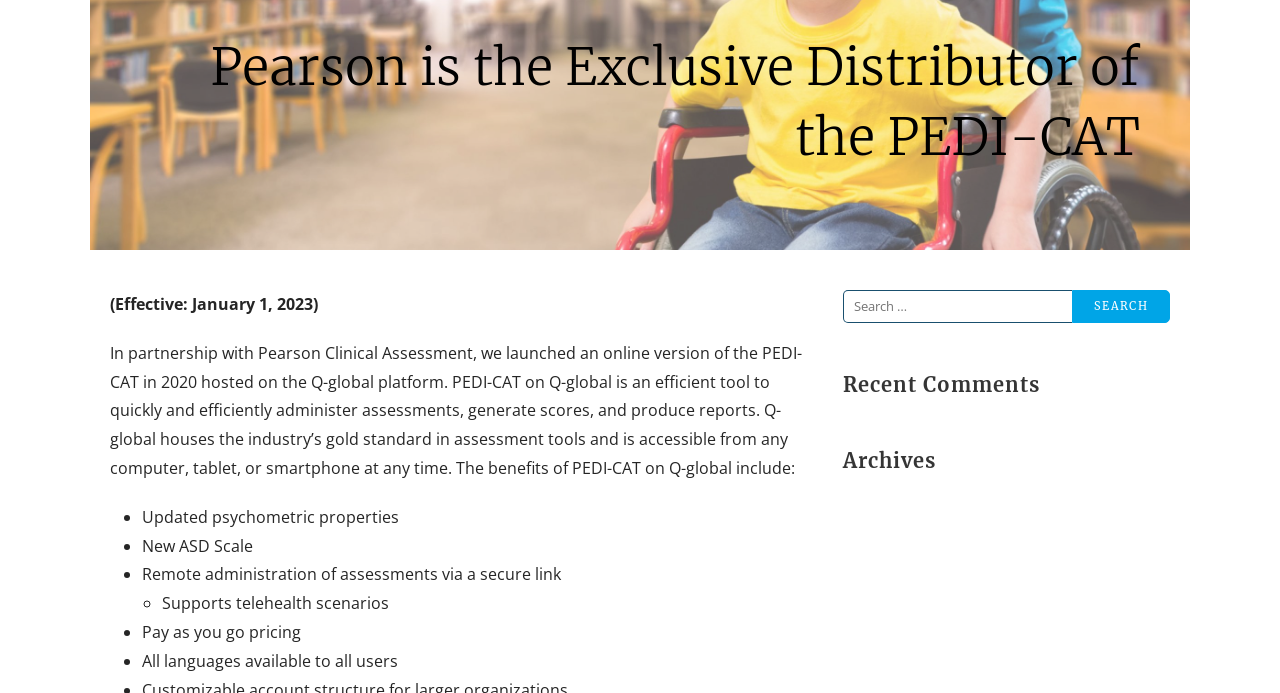Determine the bounding box coordinates for the HTML element described here: "parent_node: Search for: value="Search"".

[0.838, 0.418, 0.914, 0.466]